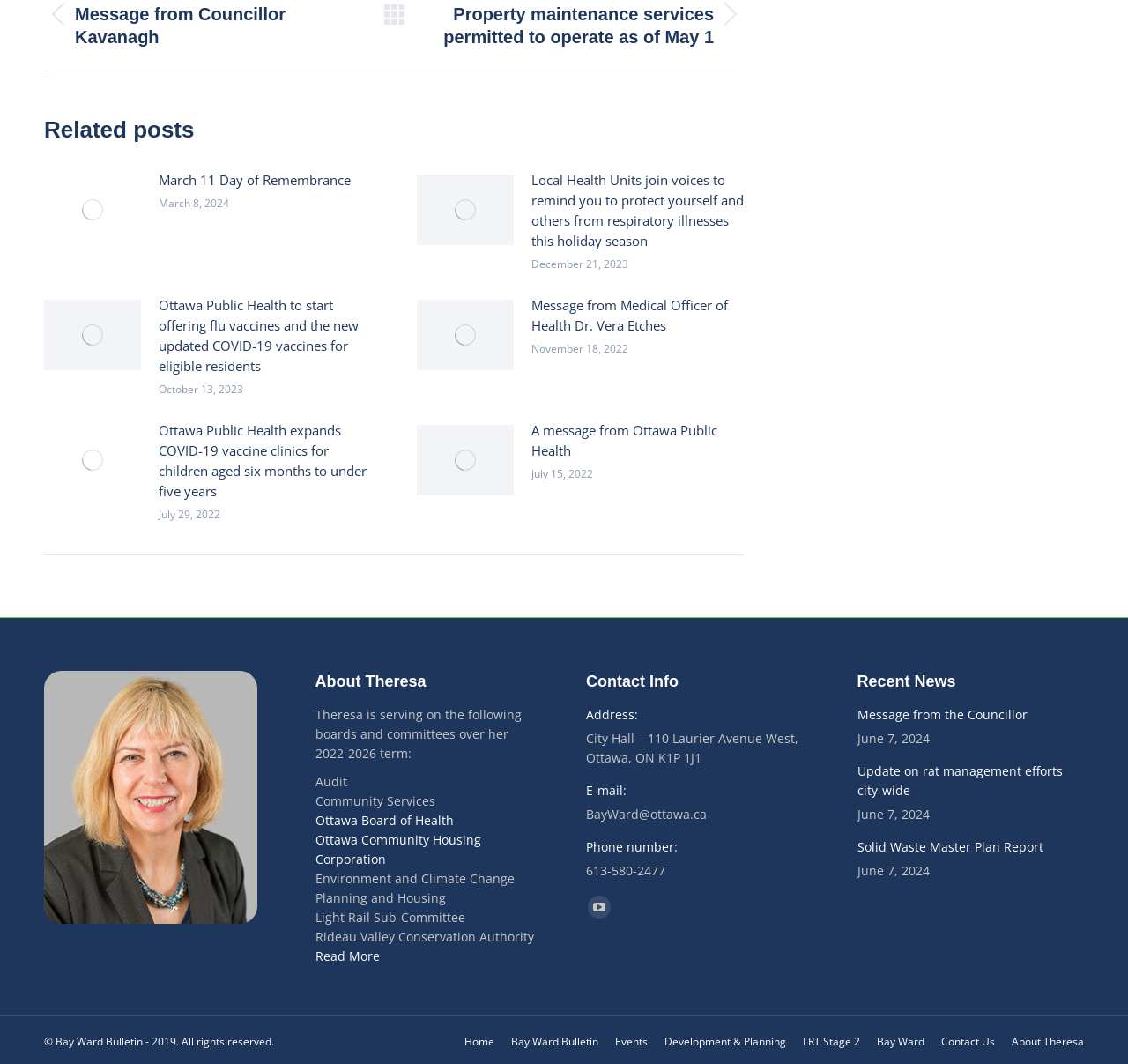Determine the bounding box coordinates for the area you should click to complete the following instruction: "Read more about Theresa".

[0.279, 0.882, 0.336, 0.906]